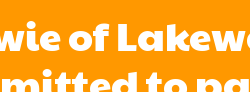Elaborate on the contents of the image in a comprehensive manner.

The image prominently features the logo of "Snowie of Lakeway, TN," presented against a vibrant orange background. The logo is designed to capture attention, with bold, white lettering emphasizing the brand name. This organization is dedicated to partnering with local schools in the Lakeway area, offering fundraising opportunities through their unique events. The logo reinforces their commitment to community engagement and support, inviting schools to participate in rewarding experiences that benefit students and staff alike. The design reflects both a playful and professional approach, aligning with their mission to brighten occasions while contributing to local initiatives.